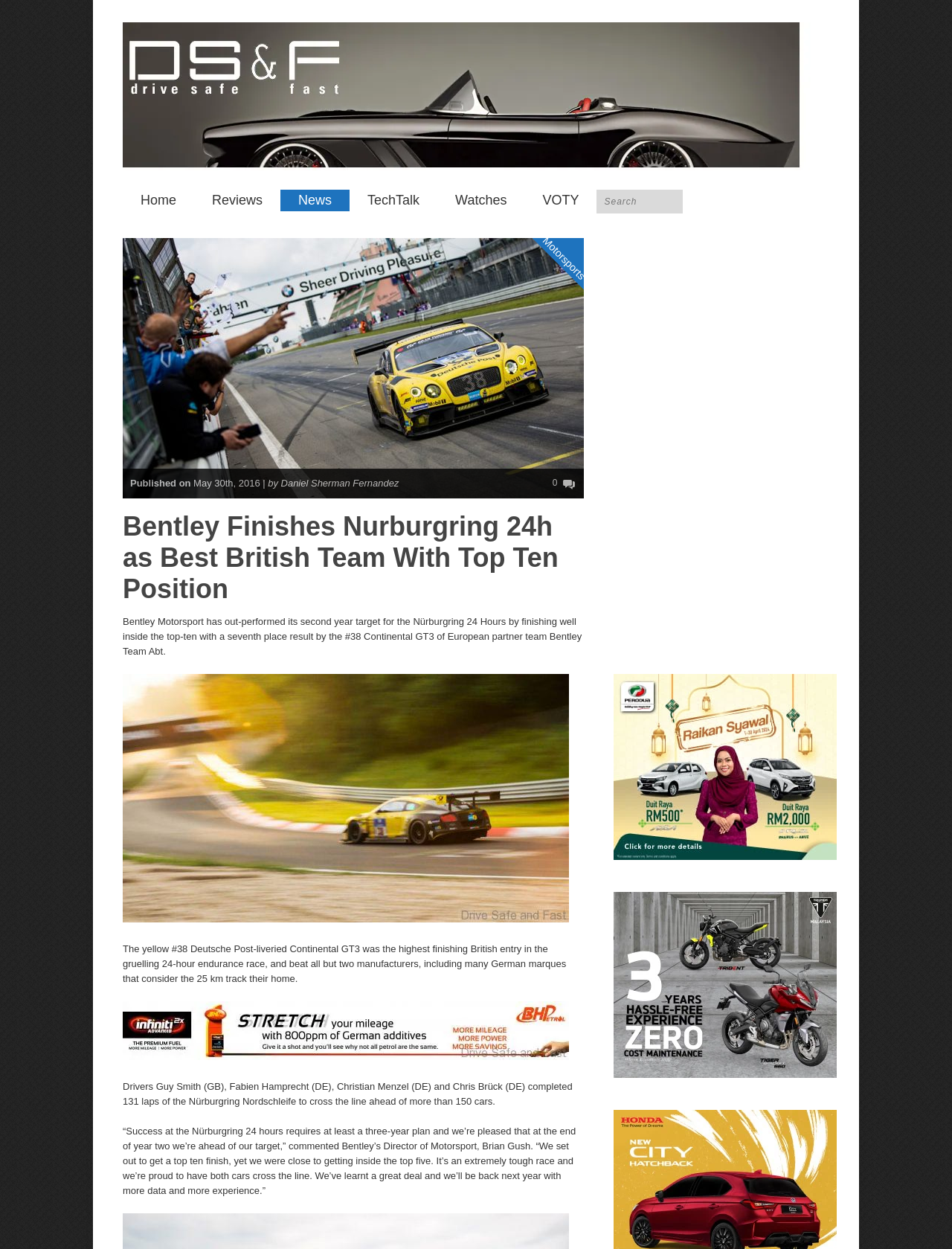Explain the webpage's design and content in an elaborate manner.

The webpage appears to be an article about Bentley's performance in the Nurburgring 24h race. At the top left corner, there is a logo of "DSF.my" with a link to the homepage. Next to it, there are several links to different sections of the website, including "Home", "Reviews", "News", "TechTalk", "Watches", and "VOTY". A search bar is located to the right of these links.

Below the navigation menu, there is a heading that reads "Bentley Finishes Nurburgring 24h as Best British Team With Top Ten Position". The article is dated "May 30th, 2016" and is written by "Daniel Sherman Fernandez". The main content of the article is divided into several paragraphs, with two images inserted in between. The images appear to be related to the Nurburgring 24h race.

The article discusses Bentley's achievement in the race, including their seventh-place finish and the performance of their Continental GT3 car. Quotes from Bentley's Director of Motorsport, Brian Gush, are also included in the article.

To the right of the article, there are two iframes, which may contain advertisements or other external content. Below the iframes, there are two links with accompanying images, which may be related to other articles or content on the website.